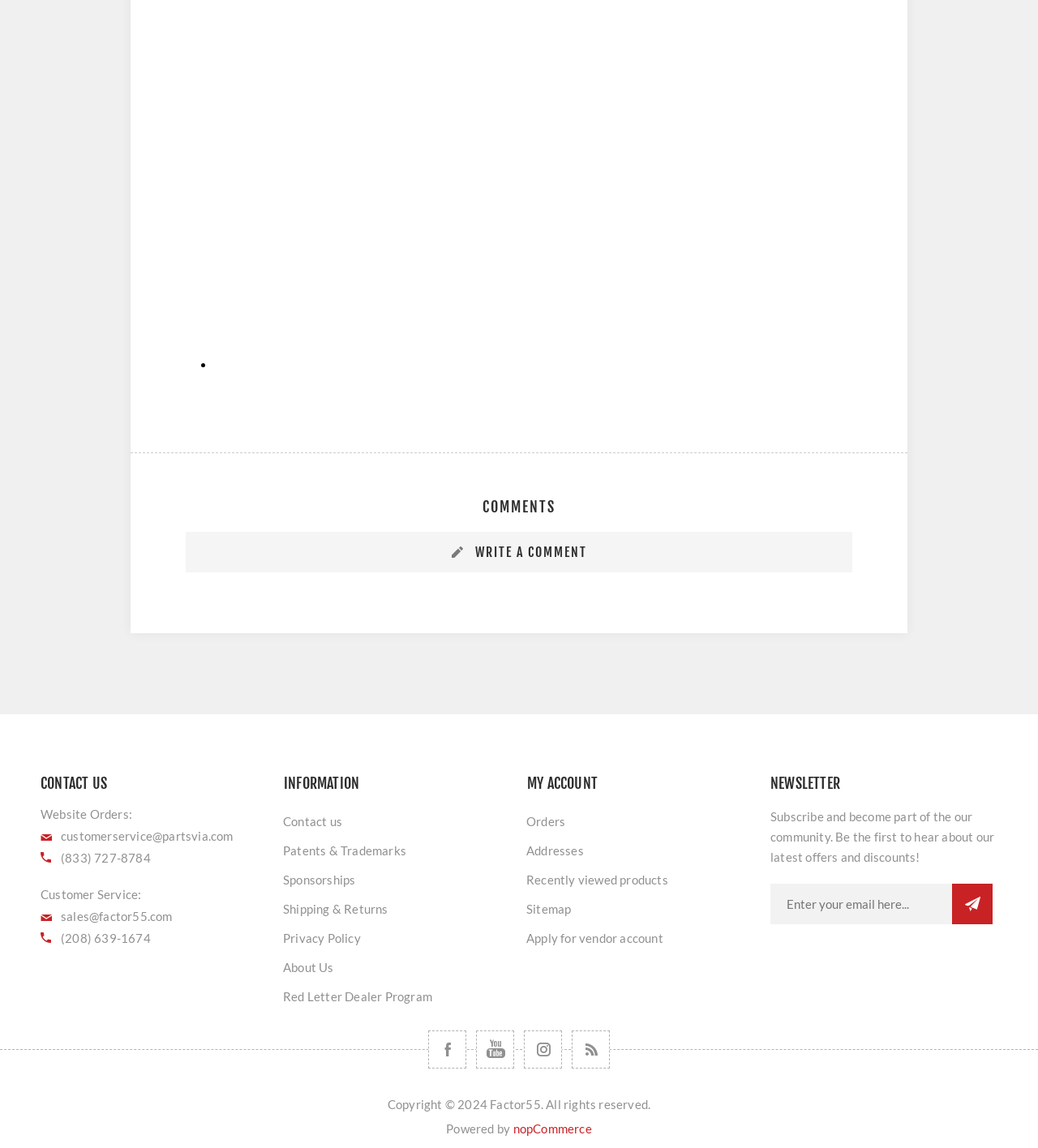Respond to the question below with a single word or phrase:
What is the purpose of the 'CONTACT US' section?

Customer service